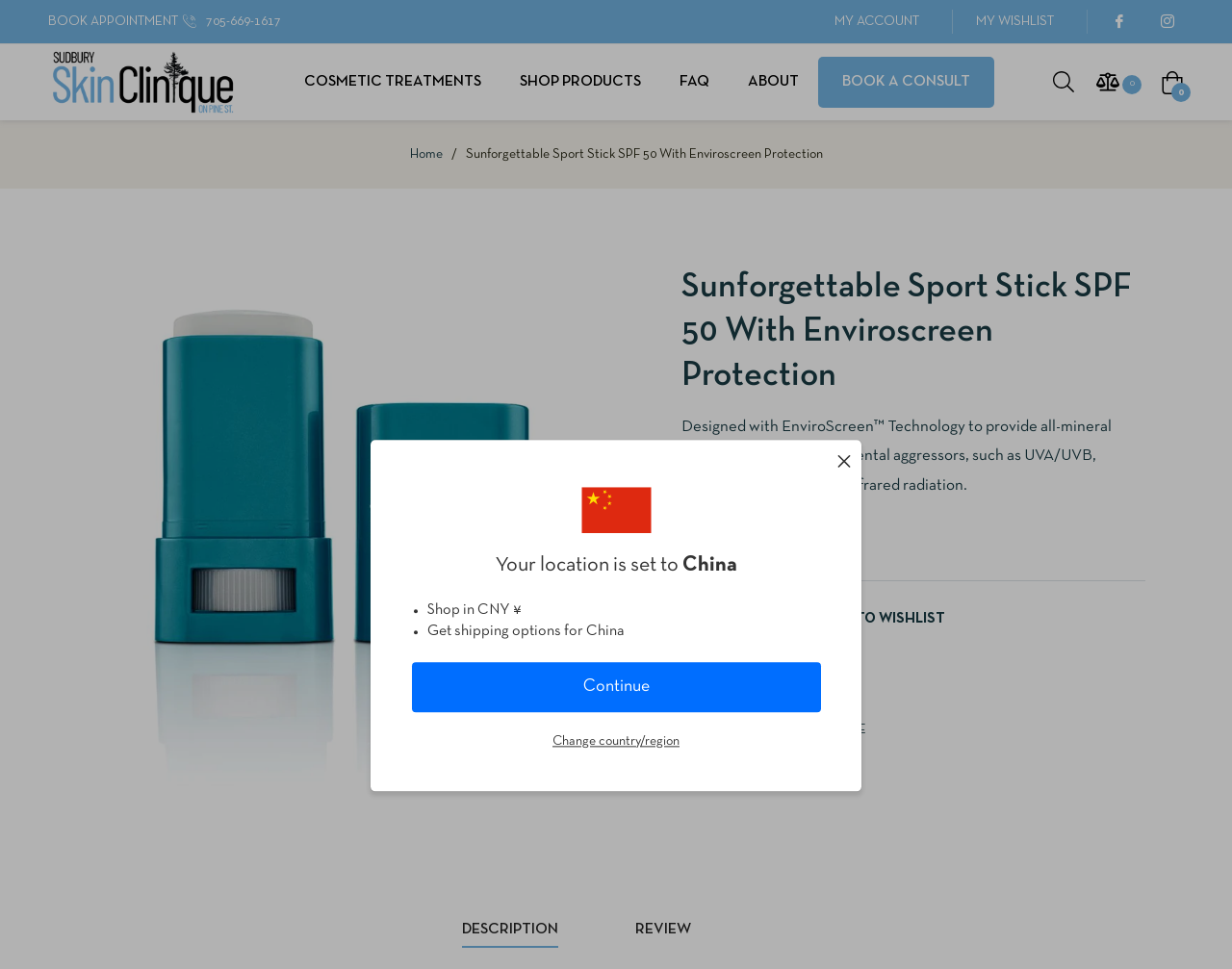Pinpoint the bounding box coordinates of the clickable area necessary to execute the following instruction: "View my account". The coordinates should be given as four float numbers between 0 and 1, namely [left, top, right, bottom].

[0.677, 0.016, 0.746, 0.03]